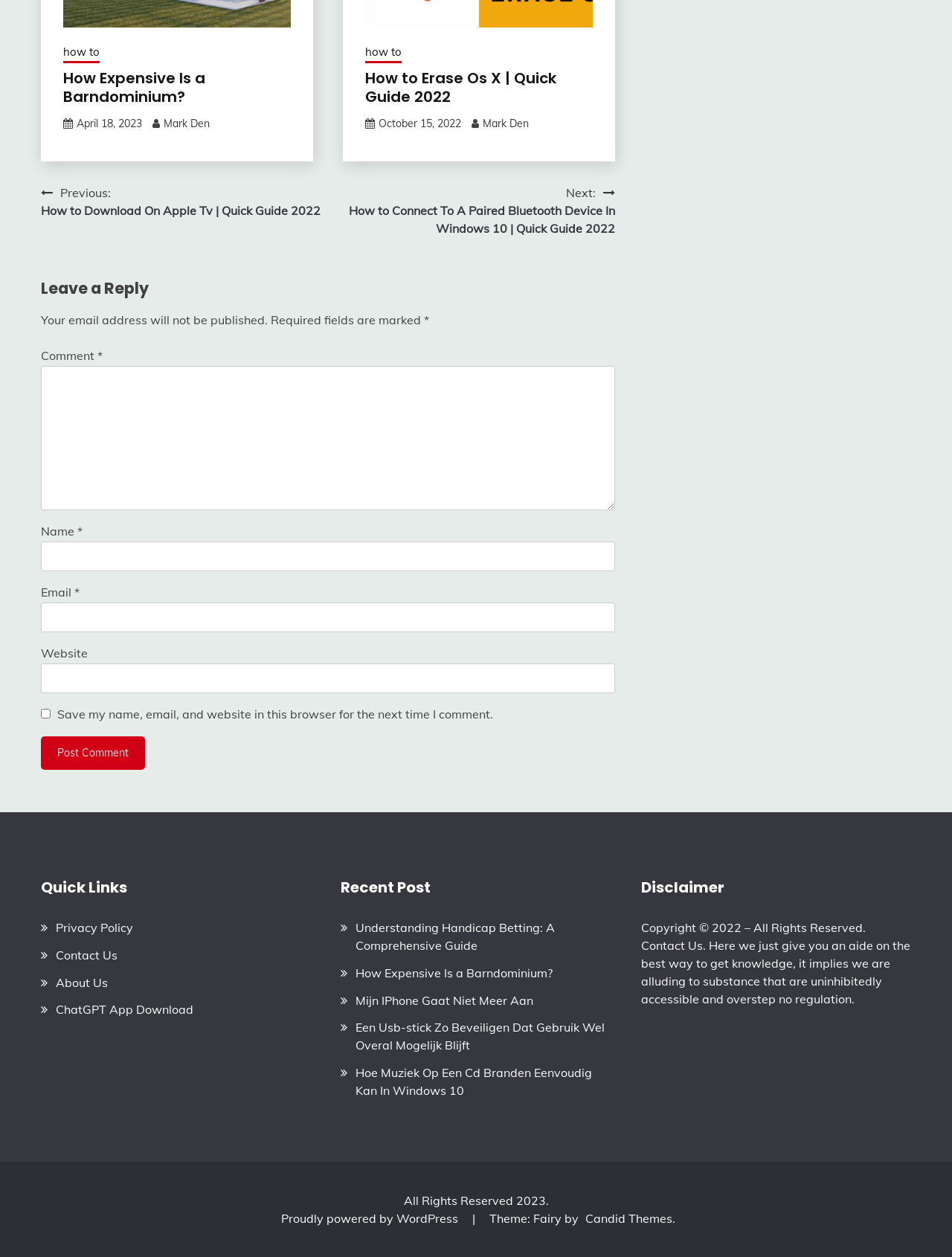Pinpoint the bounding box coordinates of the element that must be clicked to accomplish the following instruction: "Click on 'Contact Us'". The coordinates should be in the format of four float numbers between 0 and 1, i.e., [left, top, right, bottom].

[0.059, 0.754, 0.123, 0.766]